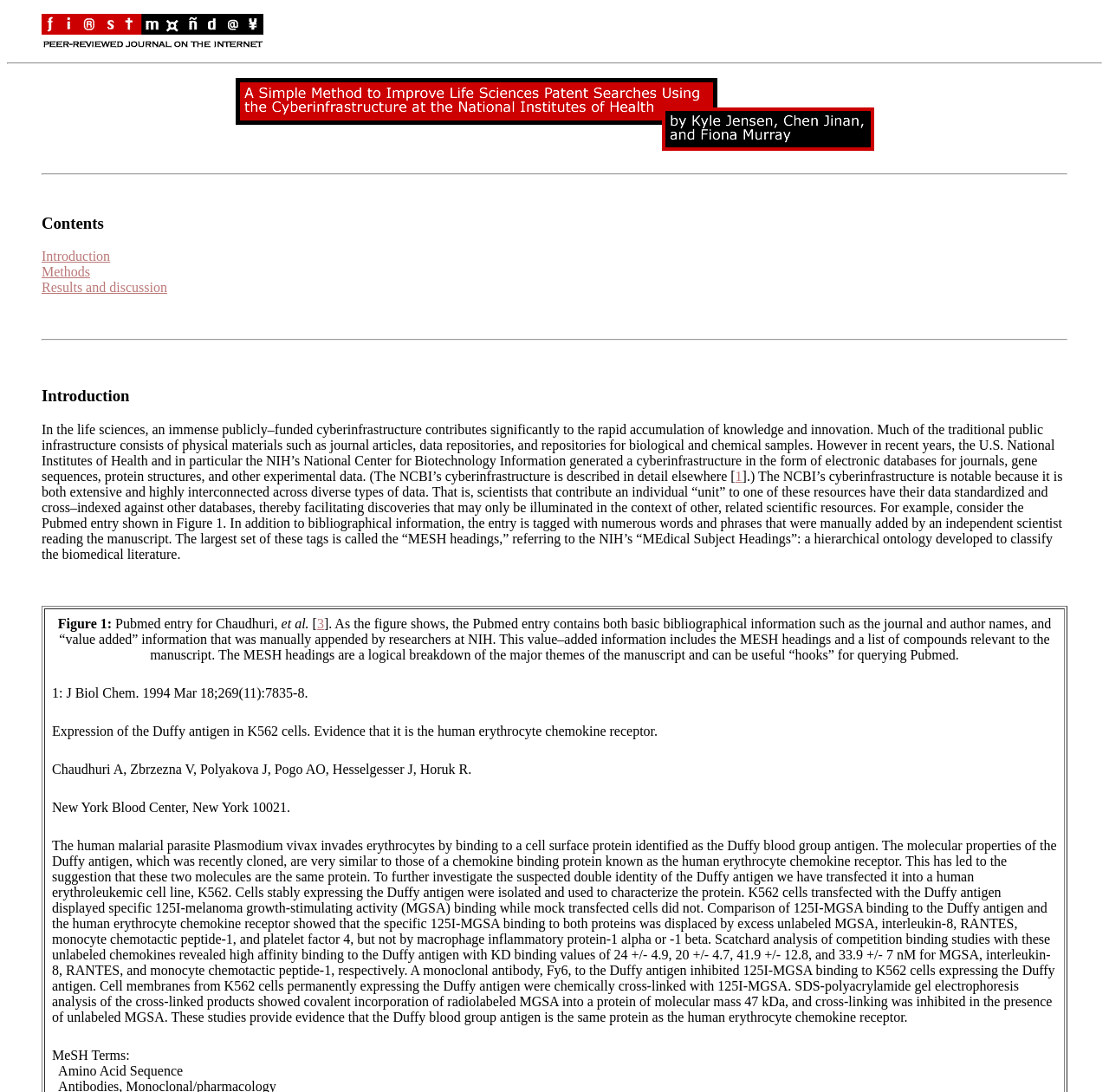Please predict the bounding box coordinates (top-left x, top-left y, bottom-right x, bottom-right y) for the UI element in the screenshot that fits the description: Methods

[0.038, 0.242, 0.081, 0.256]